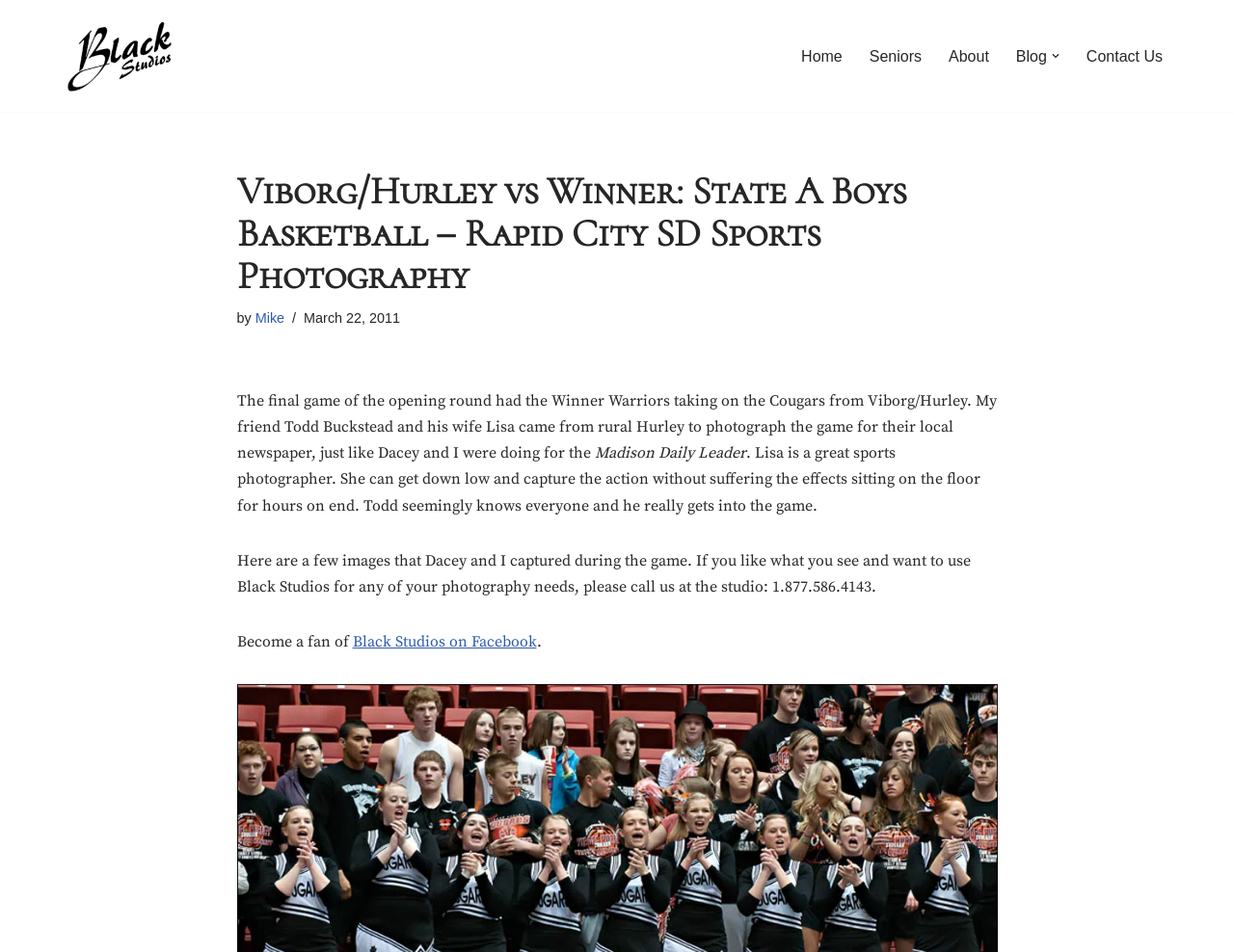Who took photos for the Madison Daily Leader?
Provide a comprehensive and detailed answer to the question.

According to the text, Todd Buckstead and his wife Lisa came from rural Hurley to photograph the game for their local newspaper, the Madison Daily Leader.